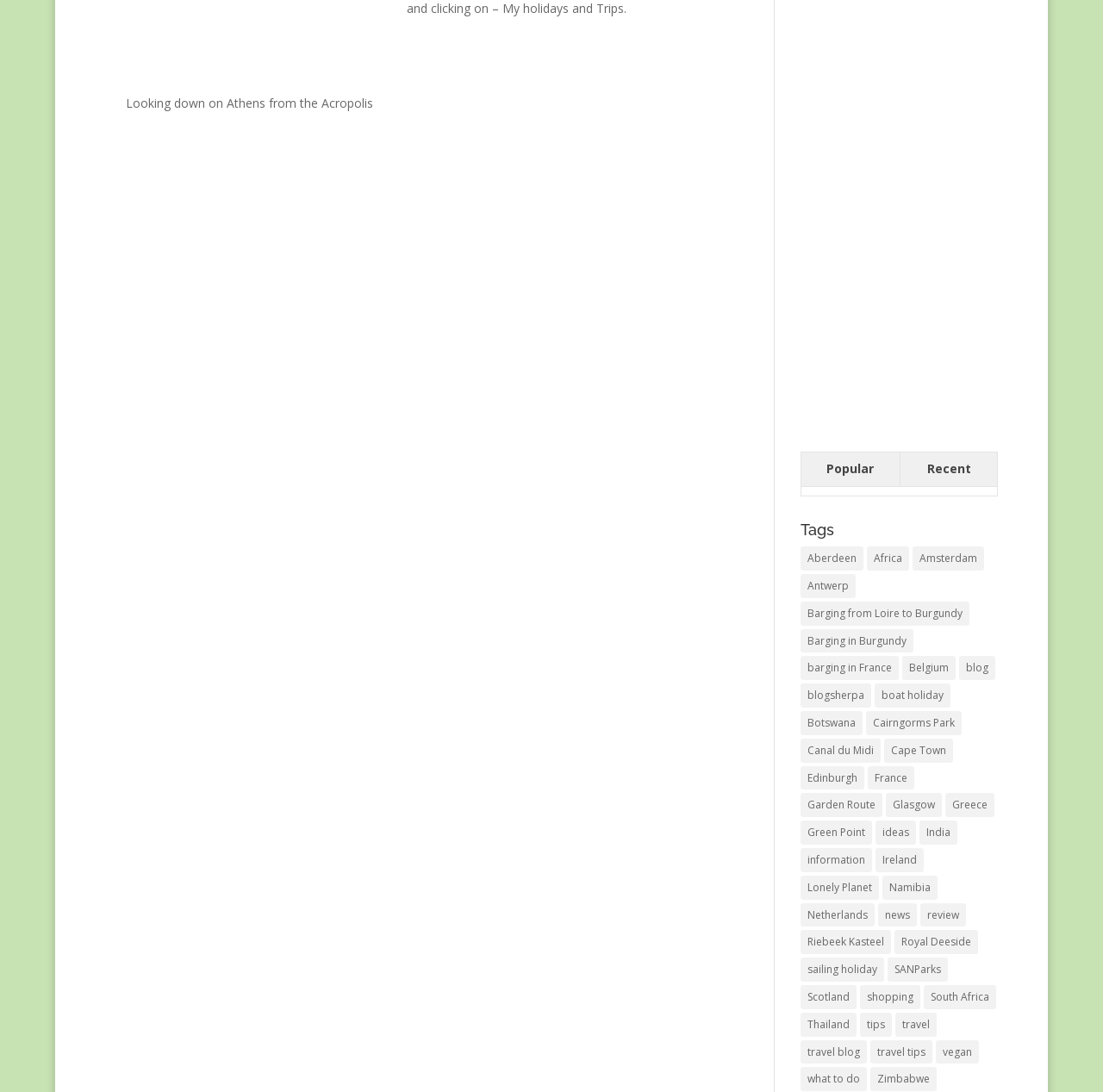Find the bounding box of the UI element described as: "Barging from Loire to Burgundy". The bounding box coordinates should be given as four float values between 0 and 1, i.e., [left, top, right, bottom].

[0.726, 0.551, 0.879, 0.573]